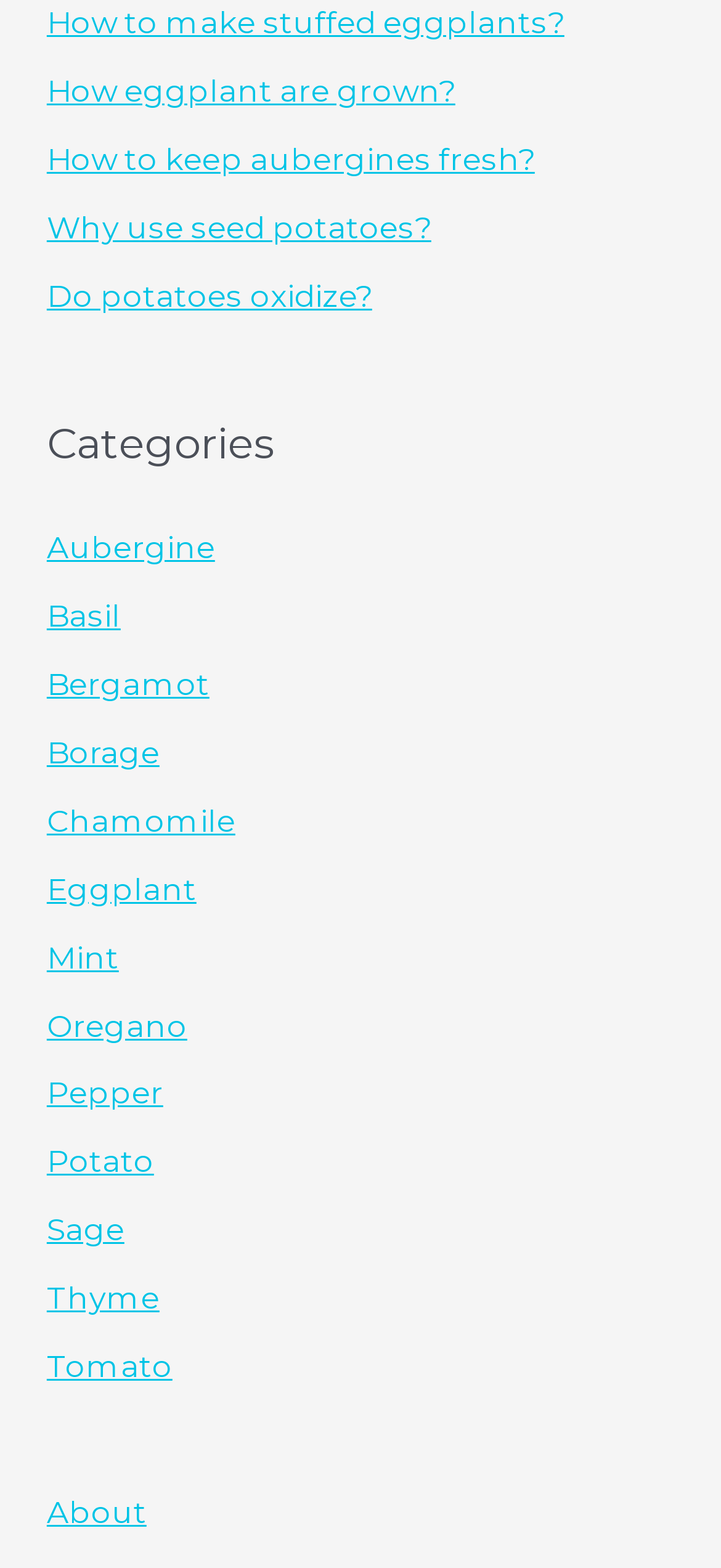Please locate the bounding box coordinates of the element that should be clicked to complete the given instruction: "Explore Mamanda Catering".

None